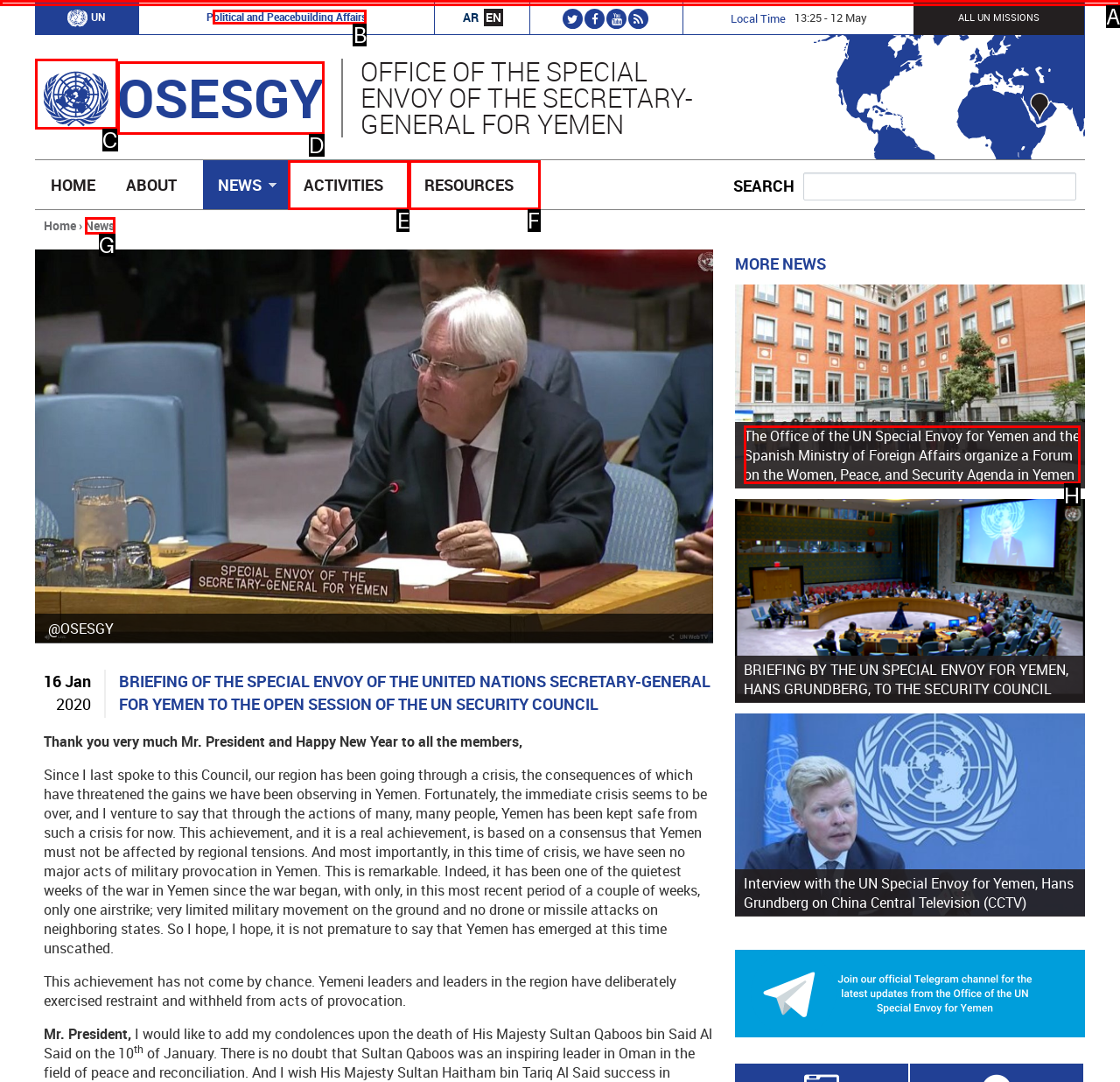From the given options, choose the HTML element that aligns with the description: Online ResourcesOnline Resources, collapsed. Respond with the letter of the selected element.

None